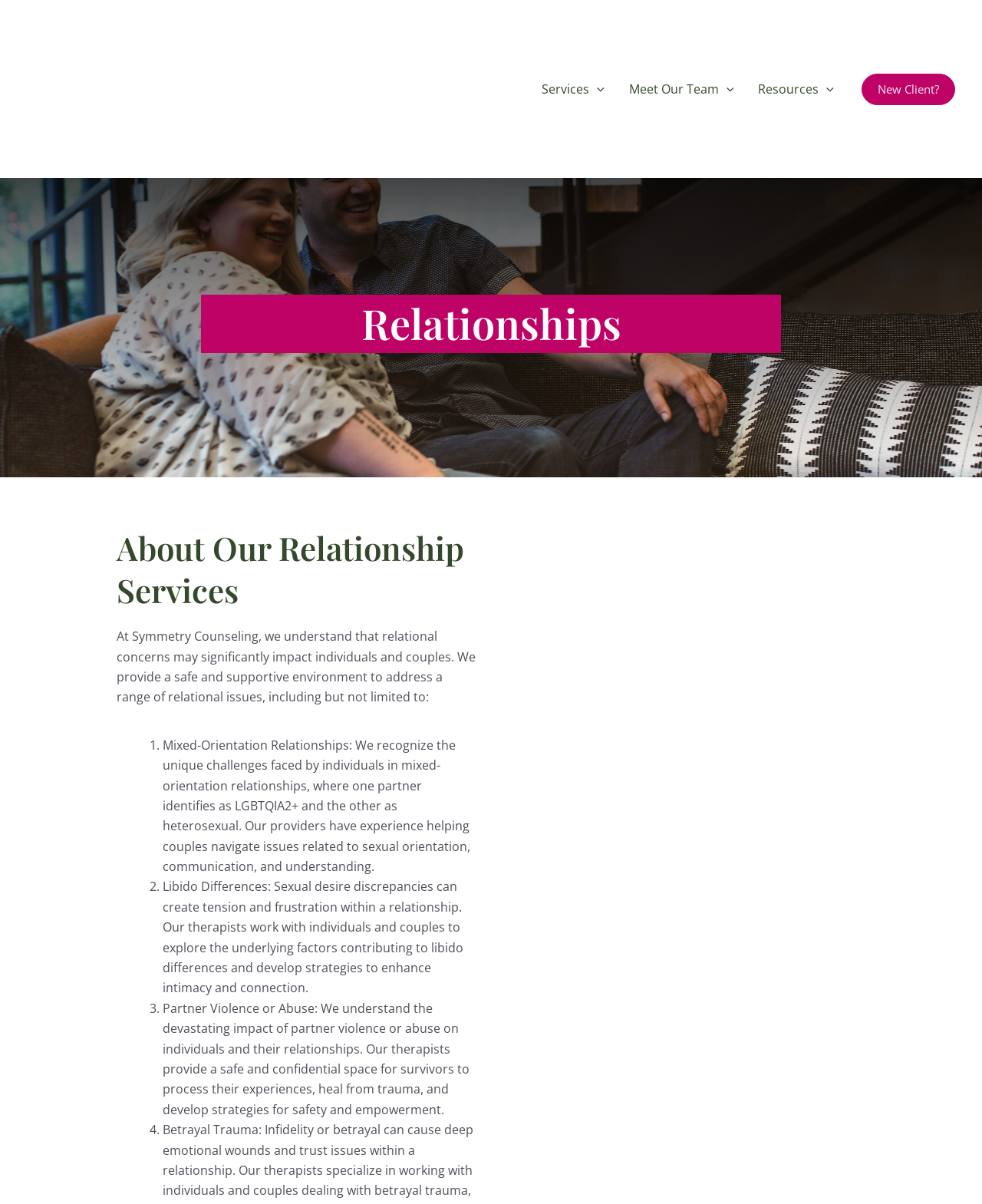Locate the bounding box coordinates of the area where you should click to accomplish the instruction: "Click the Symmetry Counseling logo".

[0.027, 0.01, 0.184, 0.138]